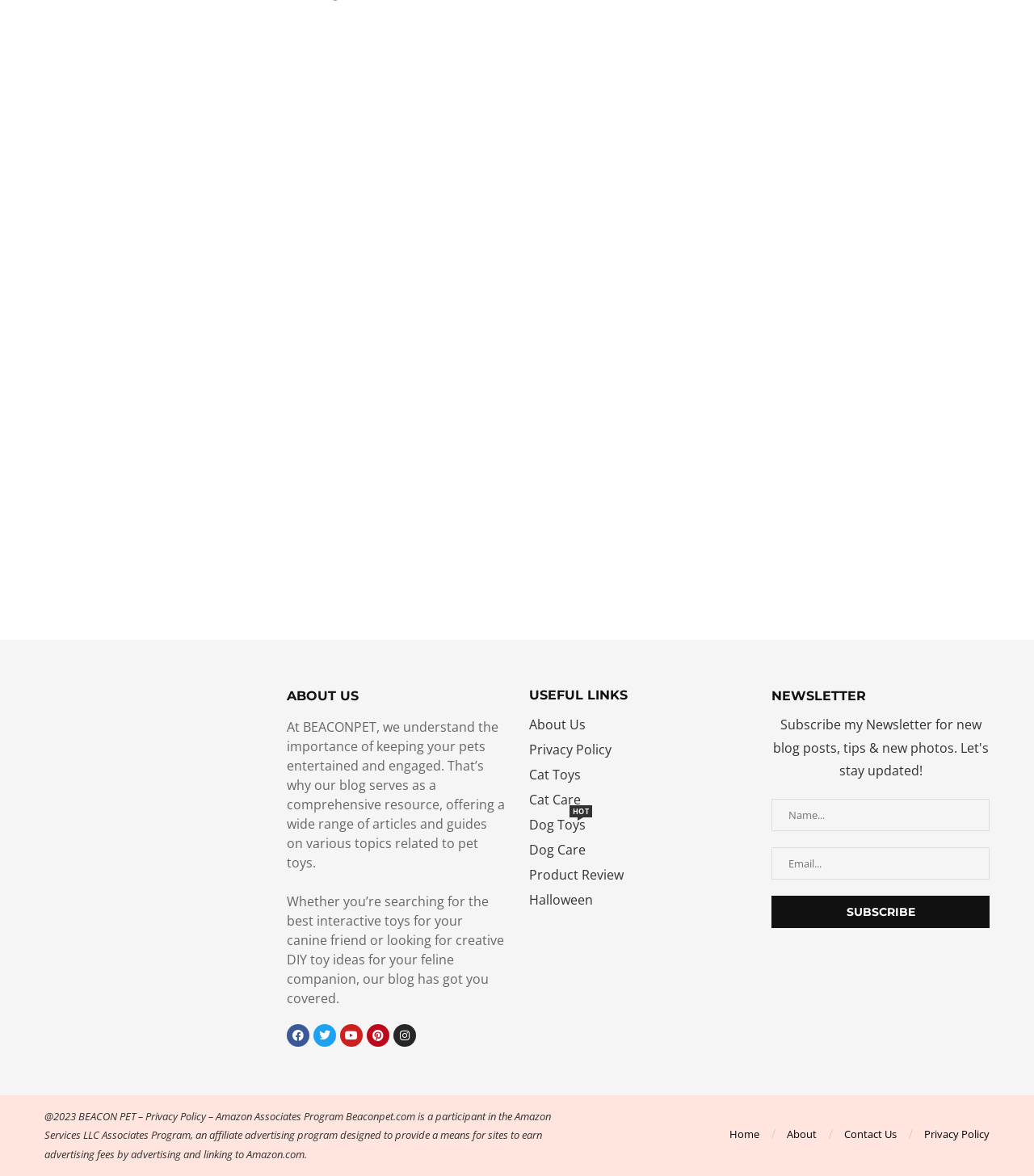How many links are available in the 'USEFUL LINKS' section?
Look at the image and answer the question using a single word or phrase.

8